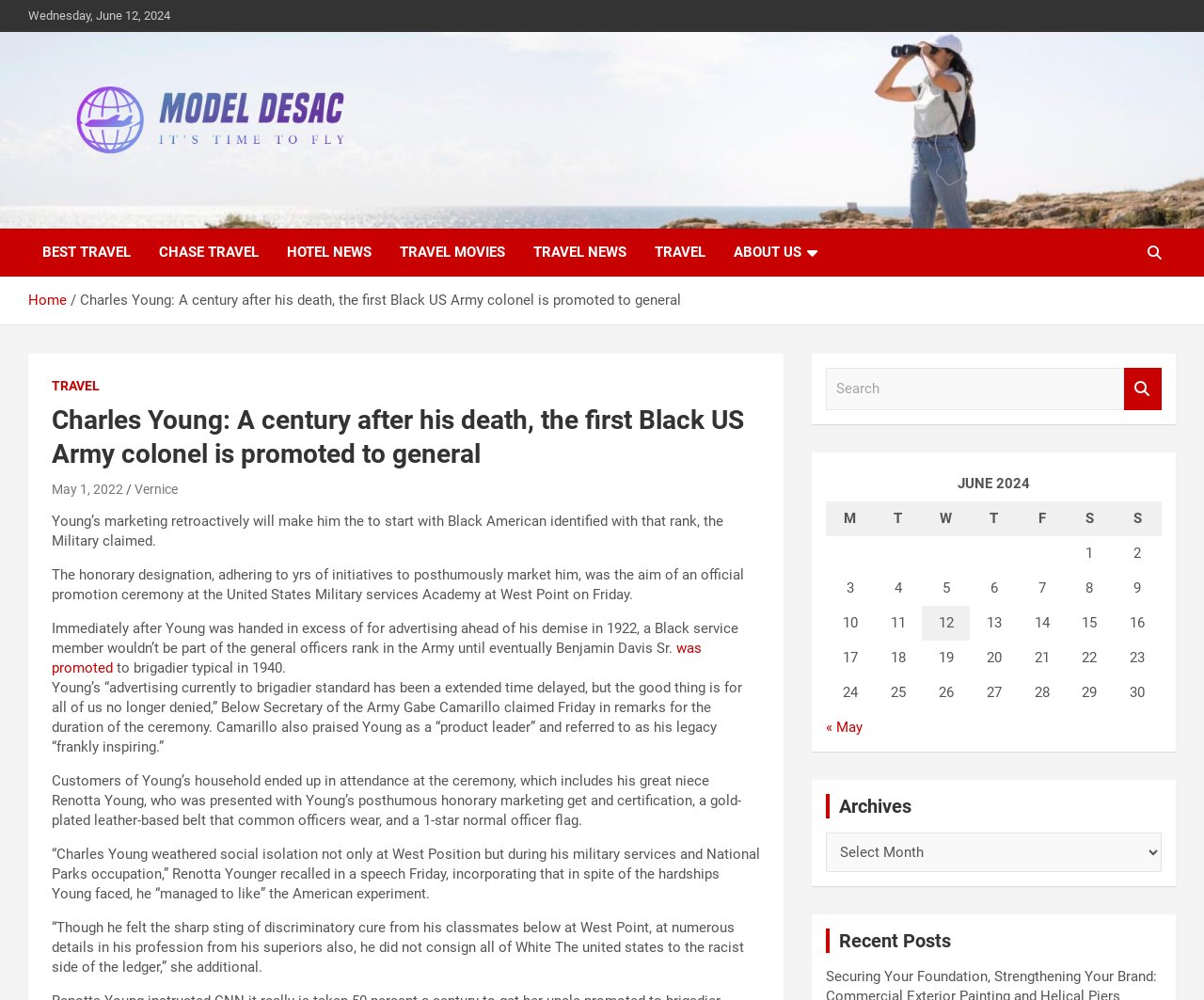Provide a thorough summary of the webpage.

This webpage is about Charles Young, the first Black US Army colonel, who has been posthumously promoted to general. At the top of the page, there is a header with the title "Charles Young: A century after his death, the first Black US Army colonel is promoted to general – Model Desac" and a link to "Model Desac" with an associated image. Below the header, there is a section with links to various travel-related topics, including "BEST TRAVEL", "CHASE TRAVEL", "HOTEL NEWS", "TRAVEL MOVIES", "TRAVEL NEWS", and "TRAVEL".

To the right of the travel links, there is a navigation section with breadcrumbs, including links to "Home" and "TRAVEL". Below the navigation section, there is a main content area with a heading that repeats the title of the page. The main content area is divided into several sections, each with a static text describing the life and achievements of Charles Young.

The first section describes how Young's posthumous promotion to general is a long-overdue recognition of his service. The second section quotes the Under Secretary of the Army, Gabe Camarillo, praising Young as a "product leader" and calling his legacy "frankly inspiring". The third section describes the ceremony at the United States Military Academy at West Point, where Young's great-niece, Renotta Young, was presented with his posthumous honorary promotion certificate and other items.

The rest of the main content area is filled with static text describing Young's life, including his experiences at West Point, his military career, and his legacy. There are also several links scattered throughout the text, including one to "May 1, 2022", and another to "was promoted".

At the bottom of the page, there is a search box with a button and a table with a calendar for June 2024. The calendar has seven columns, one for each day of the week, and several rows, each representing a day of the month.